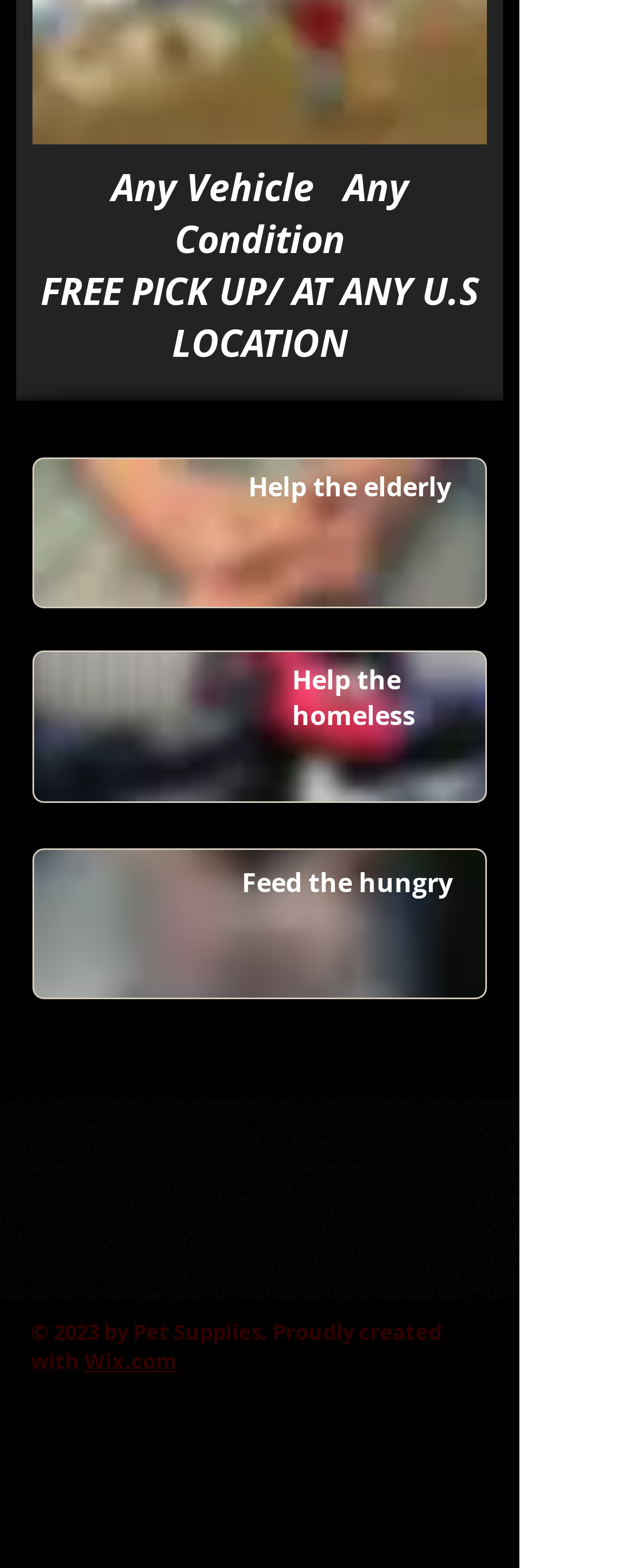What is the purpose of this webpage?
Make sure to answer the question with a detailed and comprehensive explanation.

Based on the headings and images on the webpage, it appears that the purpose of this webpage is related to charity or donation, as it mentions helping the elderly, homeless, and hungry.